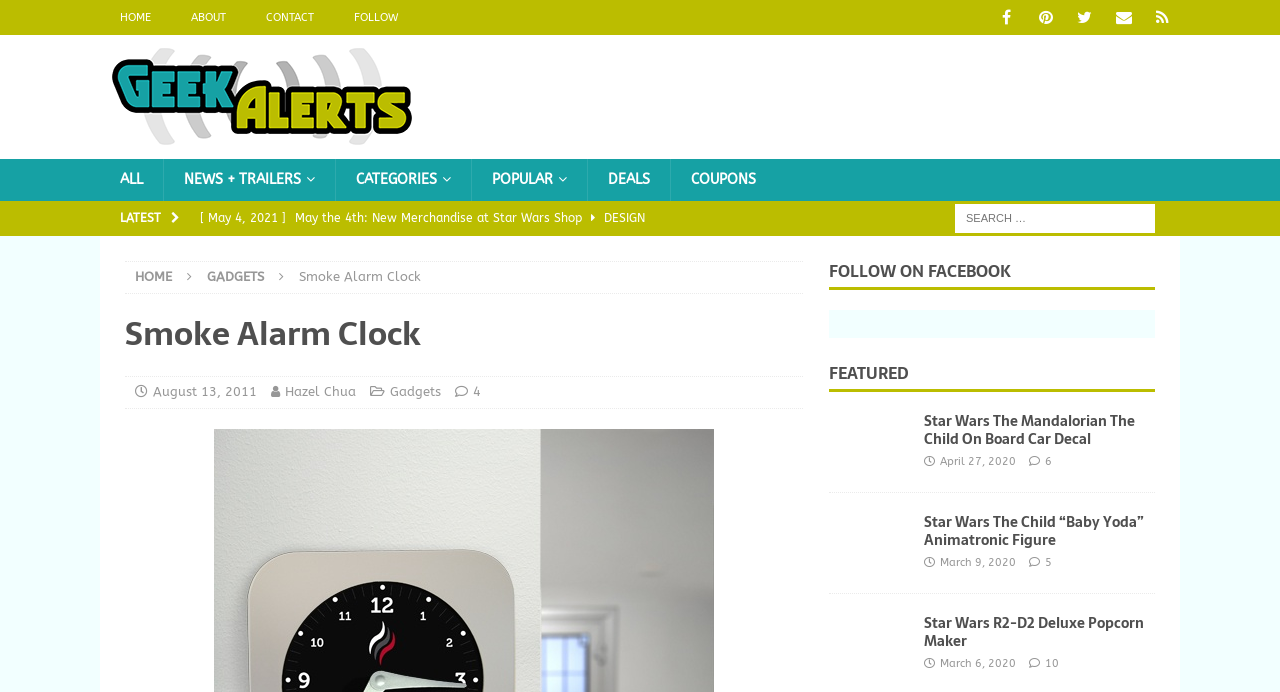Provide a brief response using a word or short phrase to this question:
What is the name of this website?

GeekAlerts